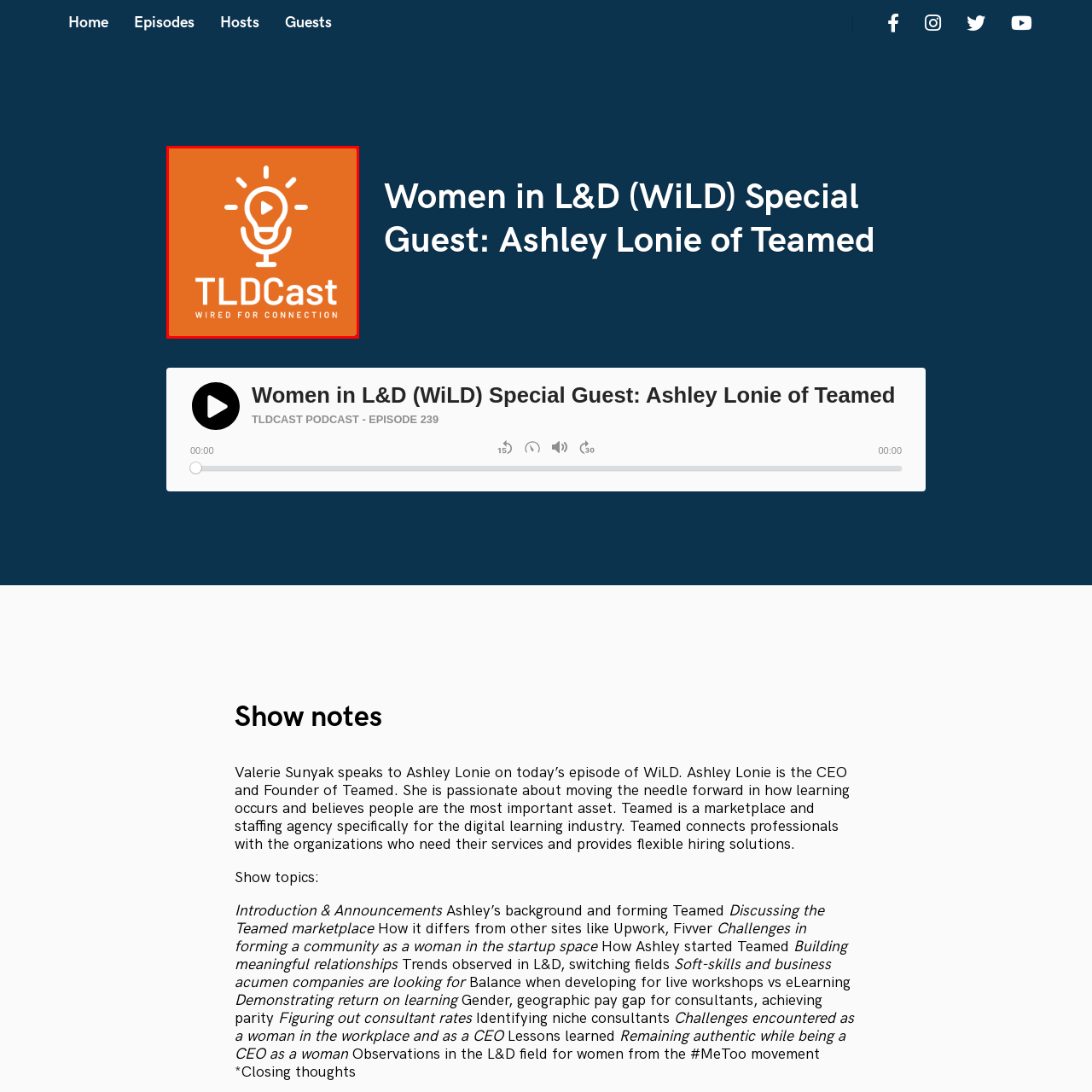What is the tagline of the TLDCast podcast?
Look closely at the area highlighted by the red bounding box and give a detailed response to the question.

The tagline of the TLDCast podcast is 'WIRED FOR CONNECTION' because it is featured beneath the brand name in the logo, reflecting the podcast's focus on fostering connections within the learning and development community.